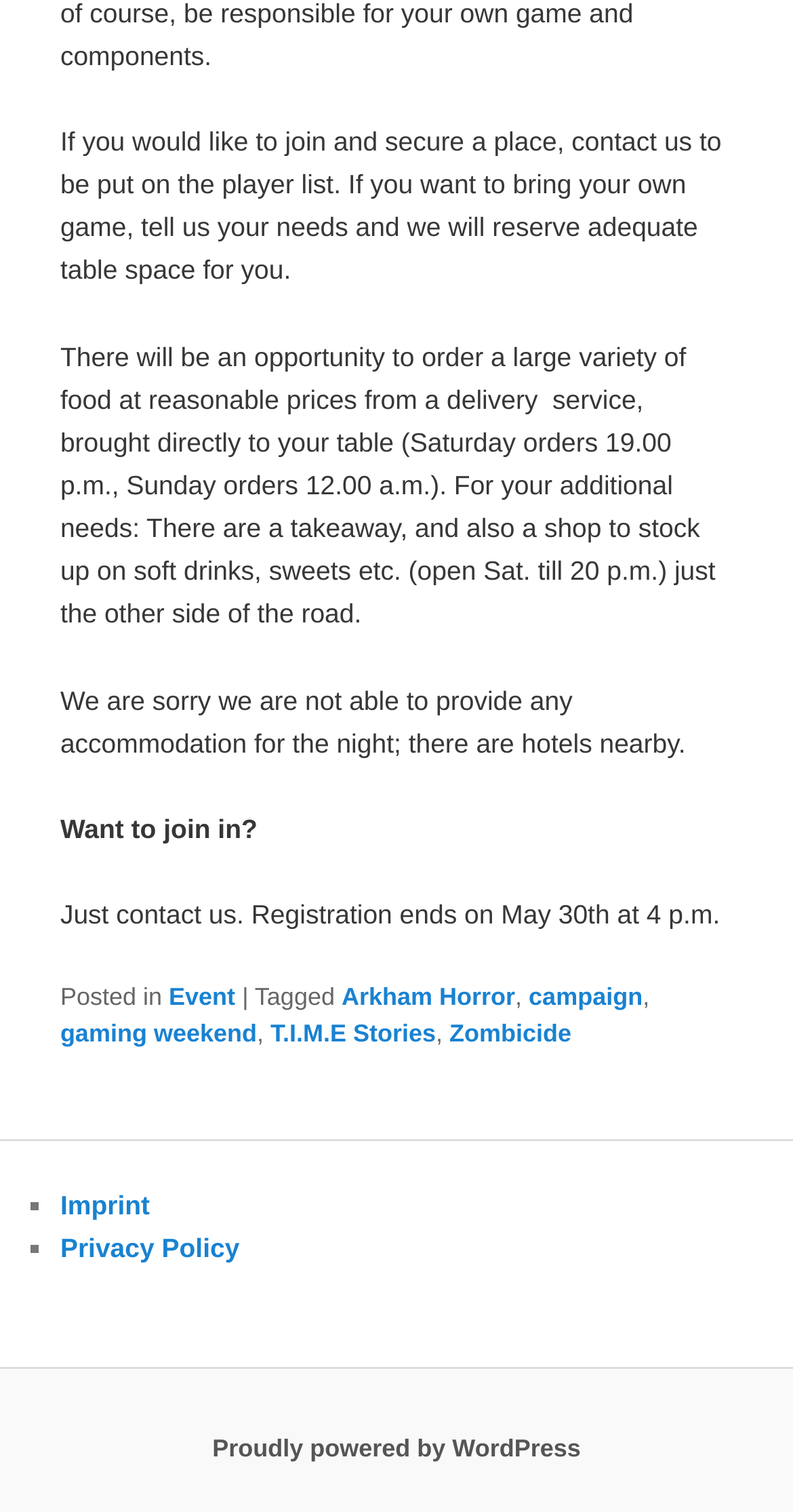Specify the bounding box coordinates for the region that must be clicked to perform the given instruction: "Click on the 'Arkham Horror' link".

[0.431, 0.65, 0.65, 0.669]